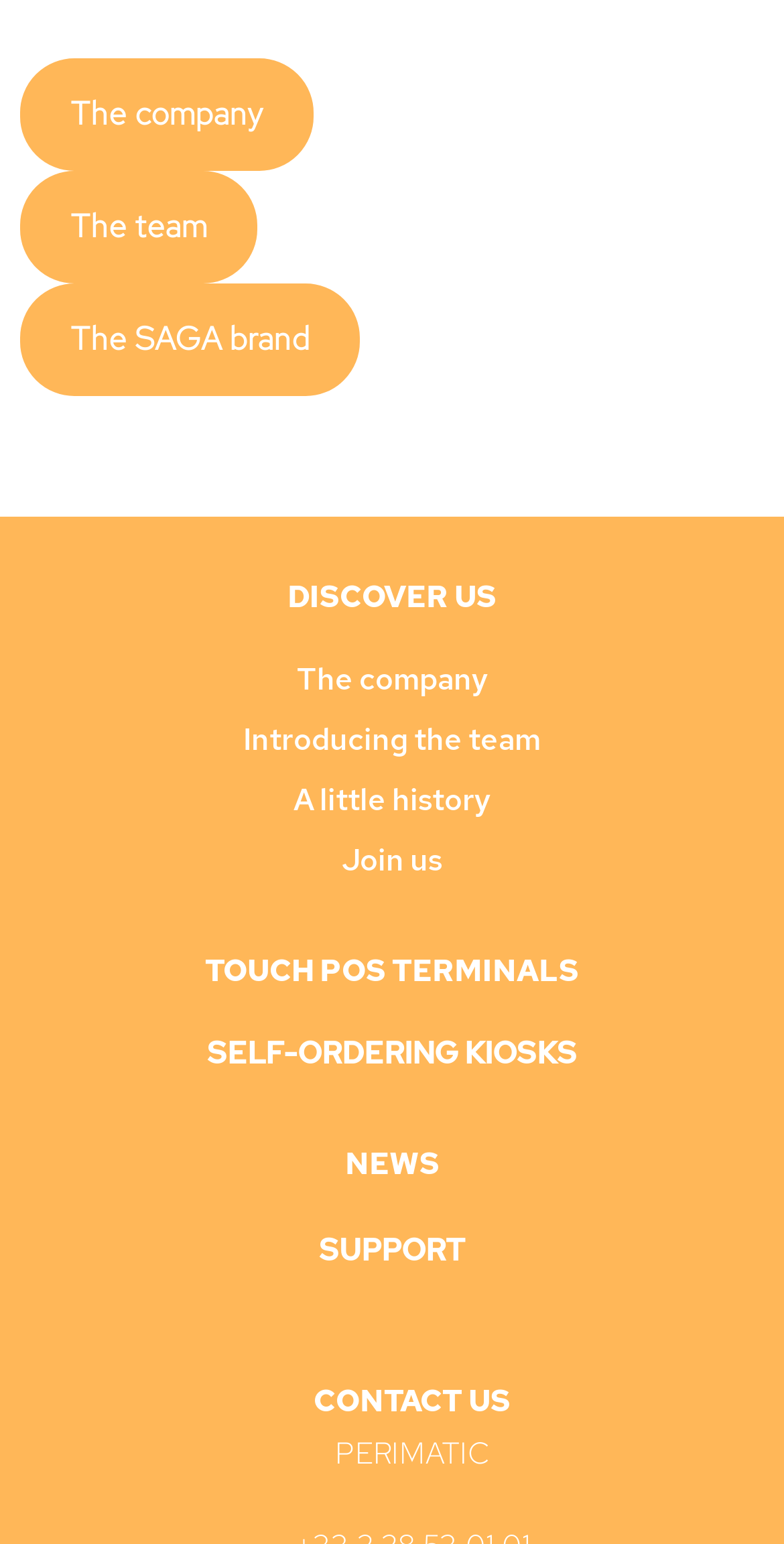Please determine the bounding box coordinates for the element with the description: "Support".

[0.406, 0.797, 0.594, 0.823]